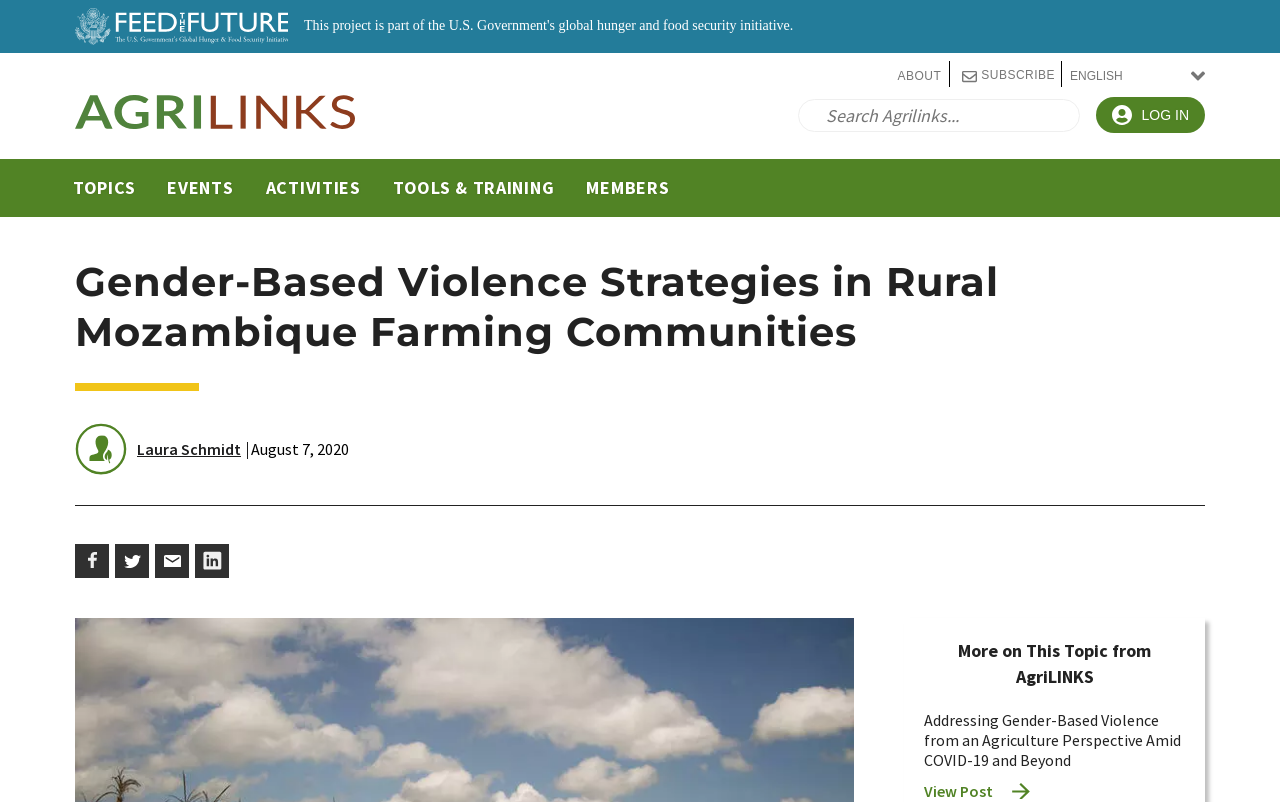Respond to the following question using a concise word or phrase: 
What is the purpose of the buttons below the article?

Share the content